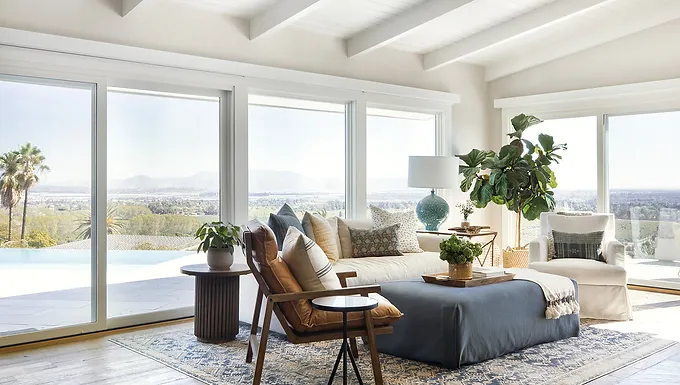What is the purpose of the wooden side table?
Using the visual information, respond with a single word or phrase.

For decor or refreshments